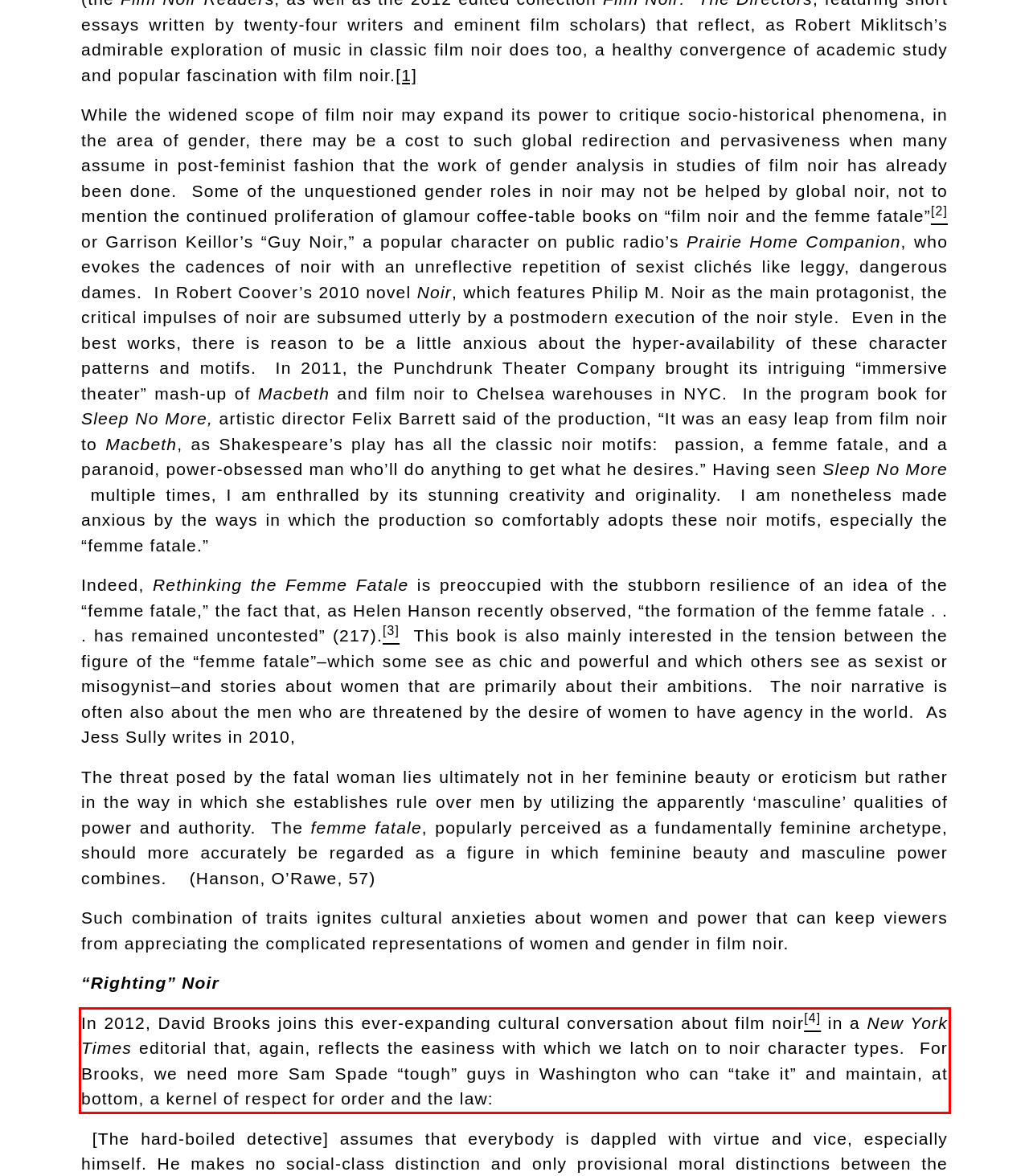Please use OCR to extract the text content from the red bounding box in the provided webpage screenshot.

In 2012, David Brooks joins this ever-expanding cultural conversation about film noir[4] in a New York Times editorial that, again, reflects the easiness with which we latch on to noir character types. For Brooks, we need more Sam Spade “tough” guys in Washington who can “take it” and maintain, at bottom, a kernel of respect for order and the law: